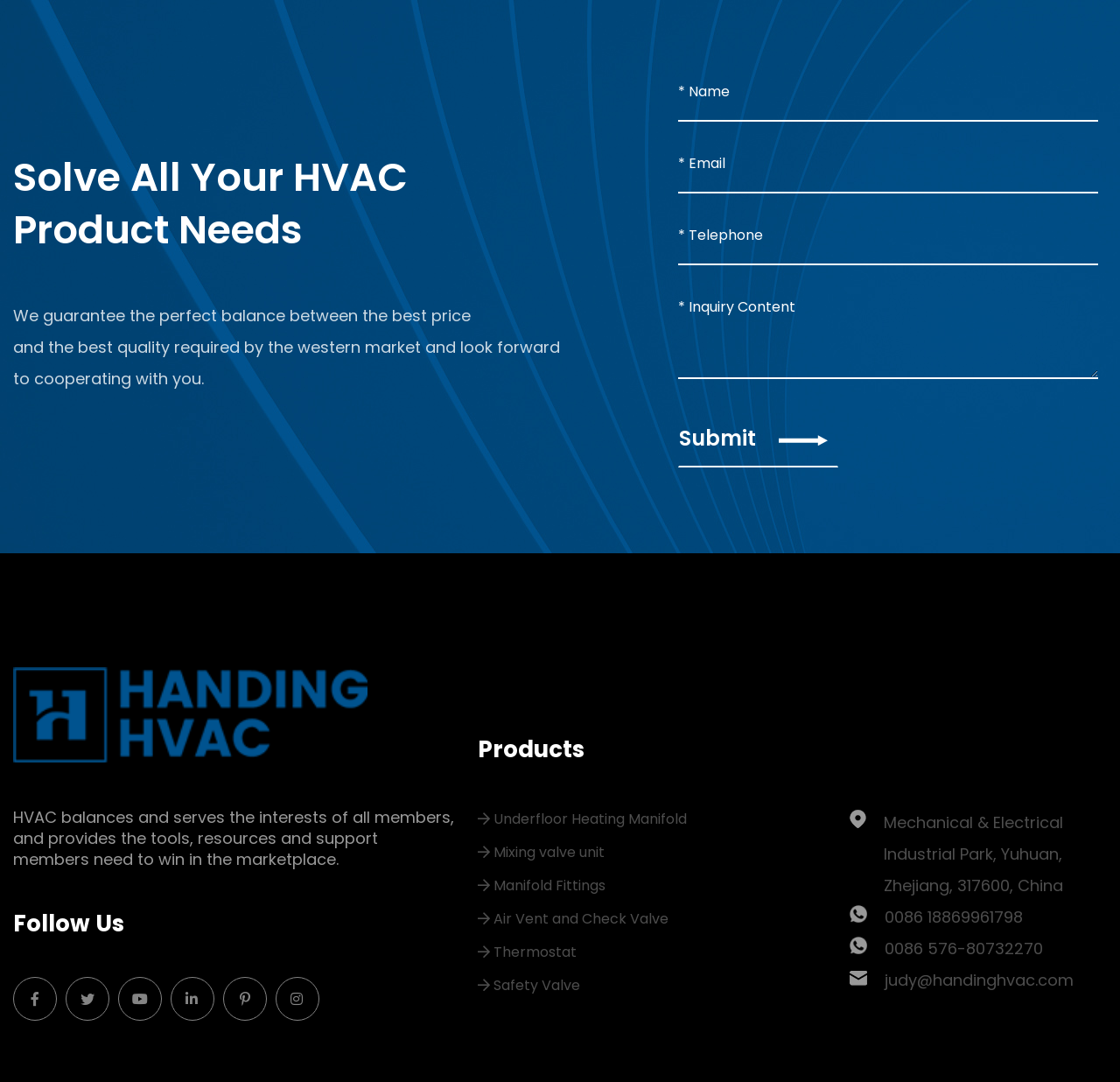Bounding box coordinates are specified in the format (top-left x, top-left y, bottom-right x, bottom-right y). All values are floating point numbers bounded between 0 and 1. Please provide the bounding box coordinate of the region this sentence describes: Insurance

None